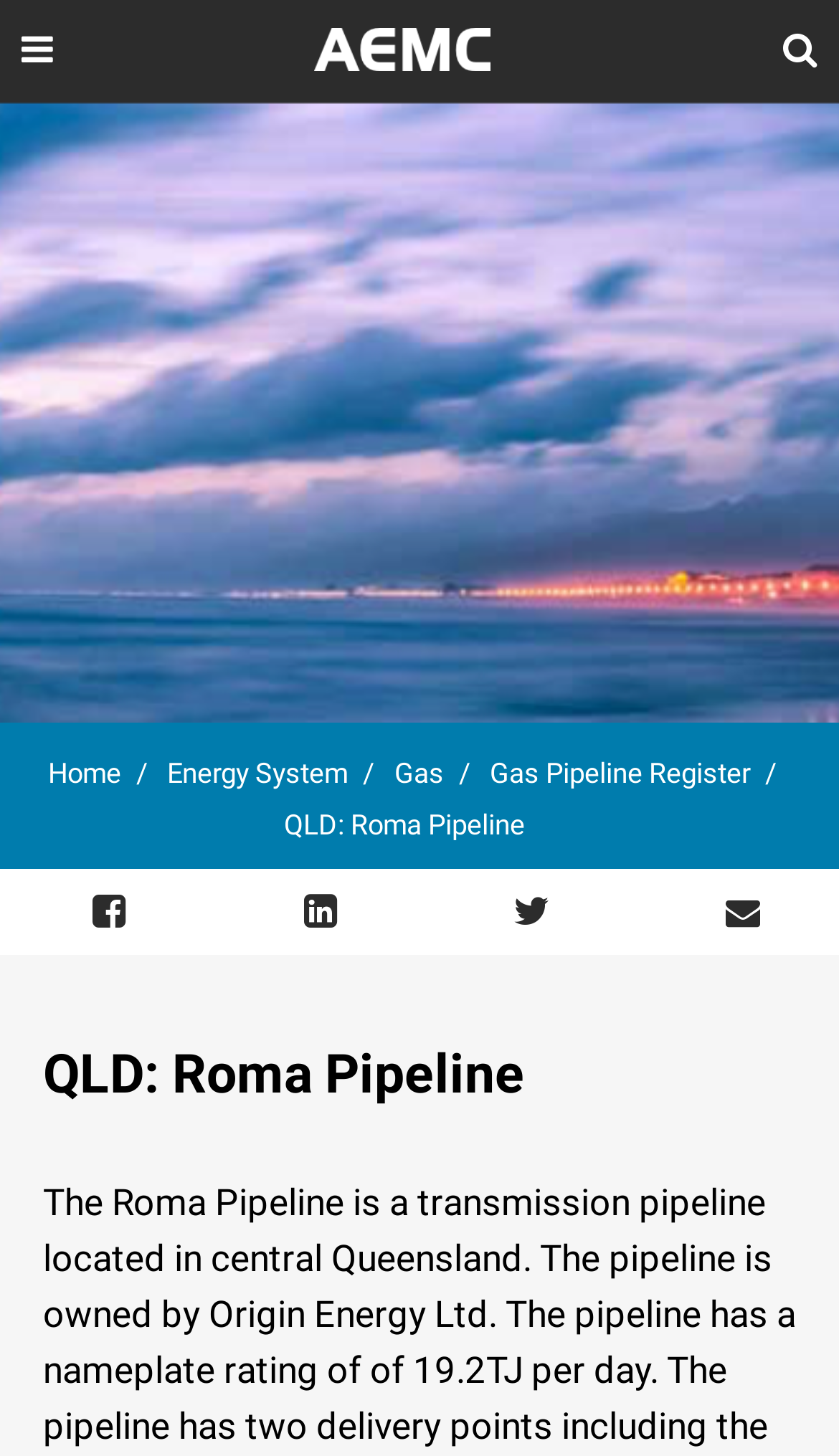Determine the bounding box coordinates for the UI element described. Format the coordinates as (top-left x, top-left y, bottom-right x, bottom-right y) and ensure all values are between 0 and 1. Element description: Energy System

[0.199, 0.52, 0.463, 0.542]